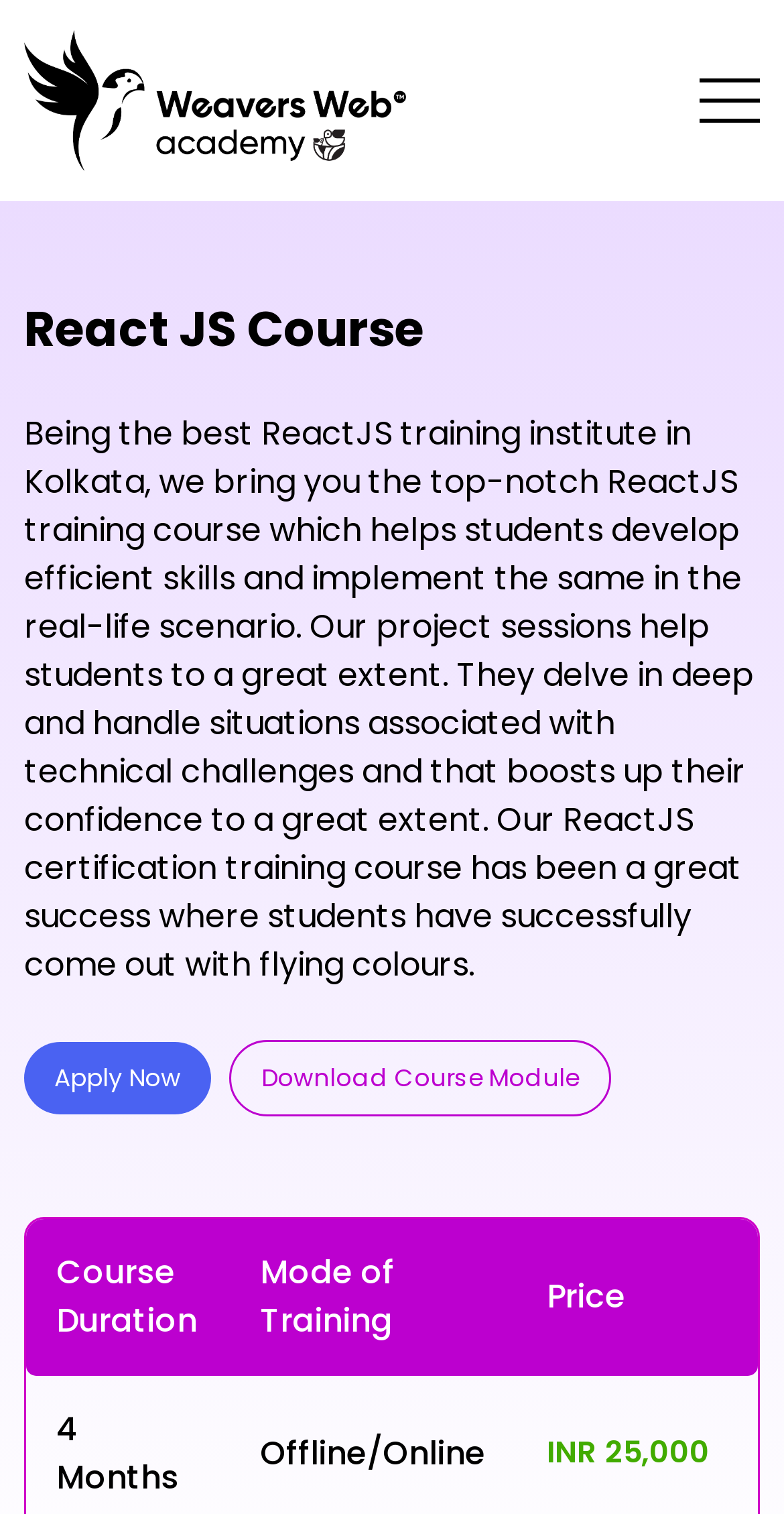Given the element description: "Download Course Module", predict the bounding box coordinates of this UI element. The coordinates must be four float numbers between 0 and 1, given as [left, top, right, bottom].

[0.292, 0.686, 0.779, 0.737]